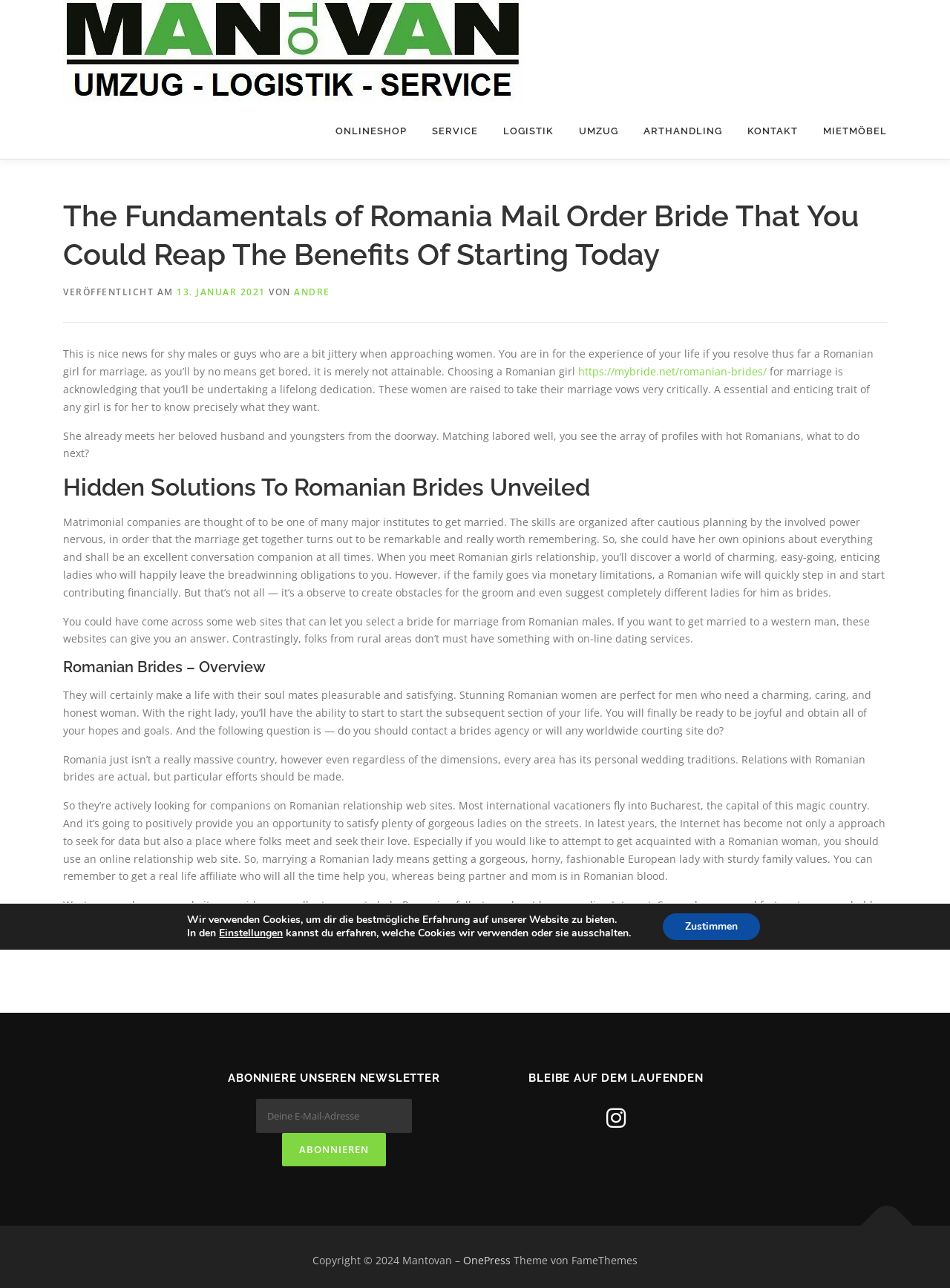Provide a thorough description of this webpage.

This webpage is about Romanian mail-order brides, with the title "The Fundamentals of Romania Mail Order Bride That You Could Reap The Benefits Of Starting Today" at the top. Below the title, there is a logo "Mantovan" with an image next to it. 

The top navigation bar has several links, including "ONLINESHOP", "SERVICE", "LOGISTIK", "UMZUG", "ARTHANDLING", and "KONTAKT". Below this navigation bar, there are more links, such as "Über uns", "AGB Kunst", "ALB Lagerung", "Datenschutz", and "Impressum". 

The main content of the webpage is an article about Romanian brides, which is divided into several sections with headings. The article starts by describing the benefits of marrying a Romanian girl, stating that they are perfect for shy men or those who are jittery when approaching women. It then explains that Romanian women are raised to take their marriage vows seriously and are excellent conversation partners. 

The article also discusses the role of matrimonial services in helping men find Romanian brides and the importance of understanding the cultural differences between Western men and Romanian women. Additionally, it touches on the topic of online dating and how it can be a great way to meet Romanian women. 

On the right side of the webpage, there is a section with a heading "ABONNIERE UNSEREN NEWSLETTER" where users can enter their email address to subscribe to a newsletter. Below this section, there is a heading "BLEIBE AUF DEM LAUFENDEN" with a social media link. 

At the bottom of the webpage, there is a copyright notice "Copyright © 2024 Mantovan" and a link to the theme provider "OnePress". There is also a GDPR cookie banner that informs users about the use of cookies on the website and provides options to adjust the settings.